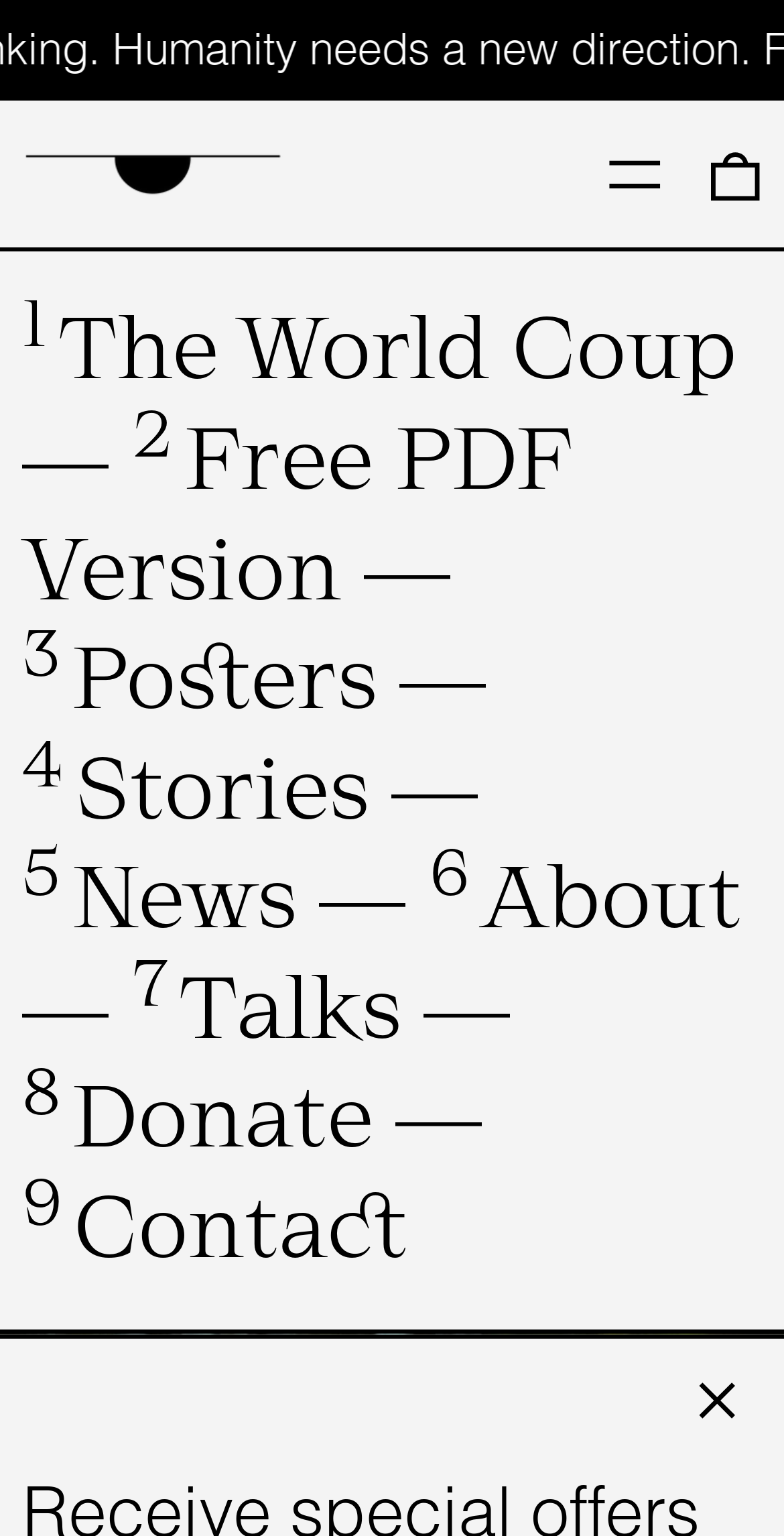Please provide the bounding box coordinates for the element that needs to be clicked to perform the instruction: "Go to 'Stories'". The coordinates must consist of four float numbers between 0 and 1, formatted as [left, top, right, bottom].

[0.028, 0.488, 0.499, 0.544]